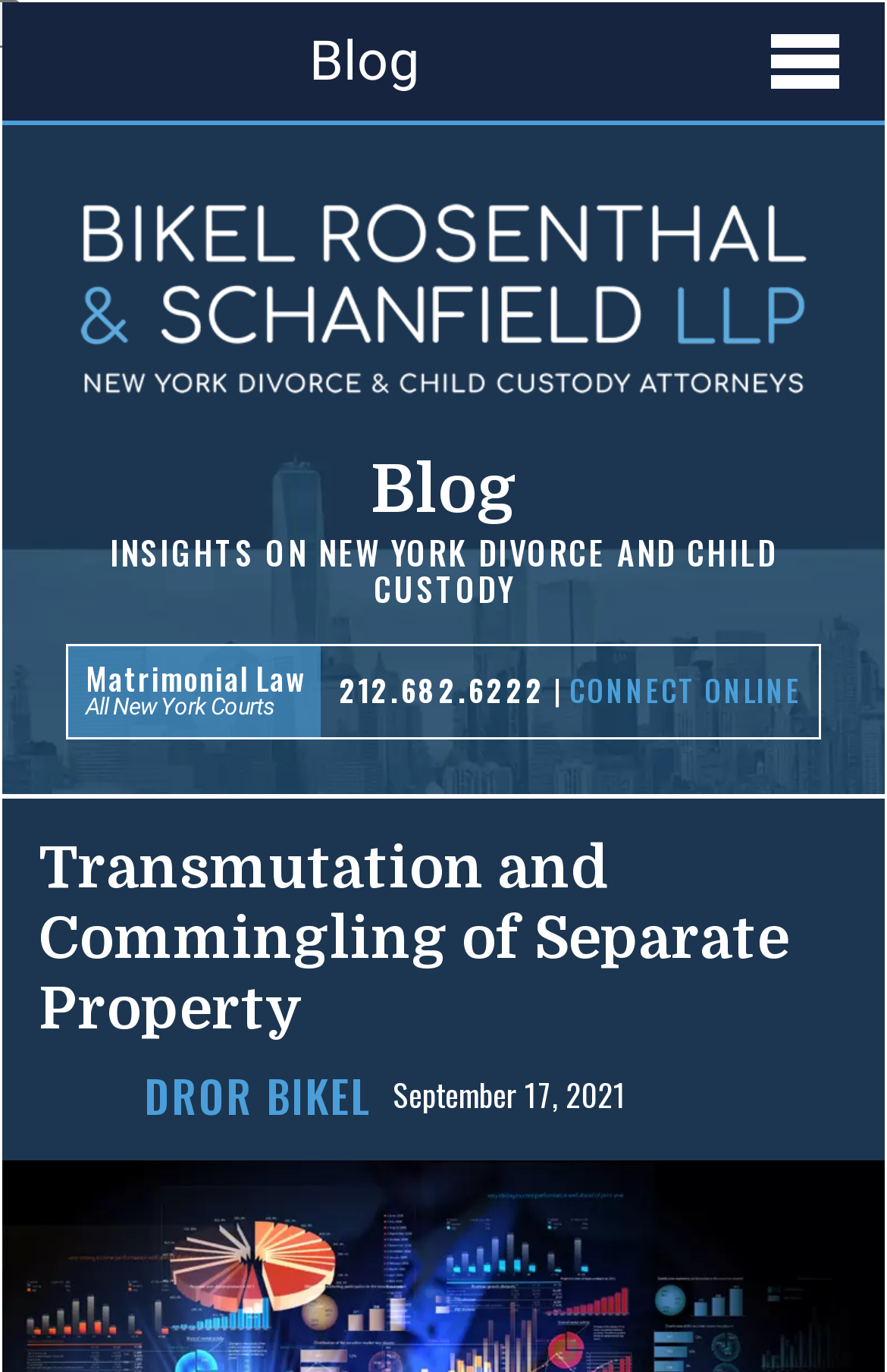Who is the author of the blog post?
Please interpret the details in the image and answer the question thoroughly.

The author of the blog post can be found in the static text element with the text 'DROR BIKEL' which is located below the heading element of the blog post.